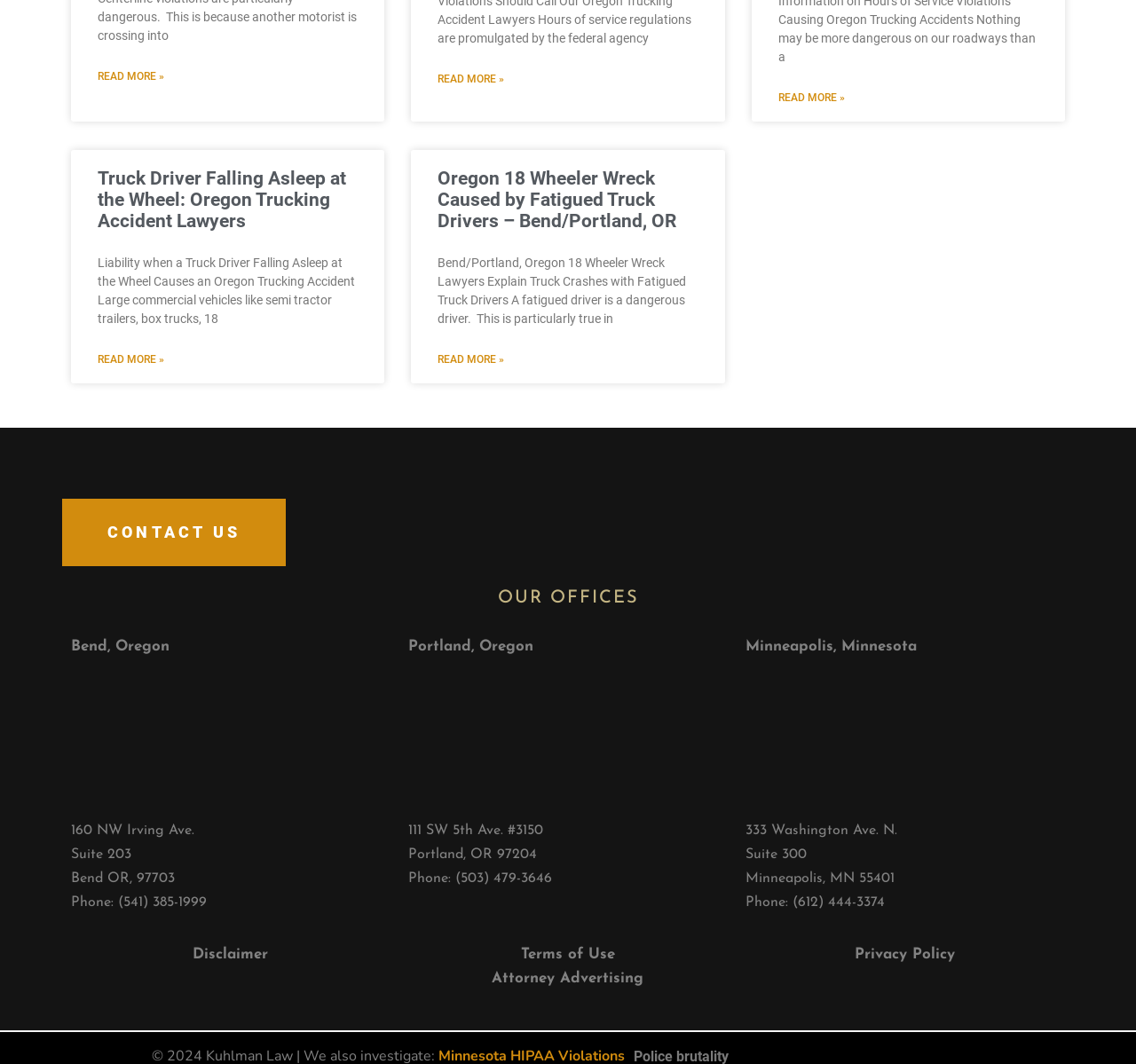What is the topic of the webpage?
Look at the image and construct a detailed response to the question.

Based on the webpage content, I can see that there are multiple sections and links related to truck accidents, such as 'Truck Driver Falling Asleep at the Wheel: Oregon Trucking Accident Lawyers' and 'Oregon 18 Wheeler Wreck Caused by Fatigued Truck Drivers – Bend/Portland, OR'. This suggests that the topic of the webpage is truck accidents.